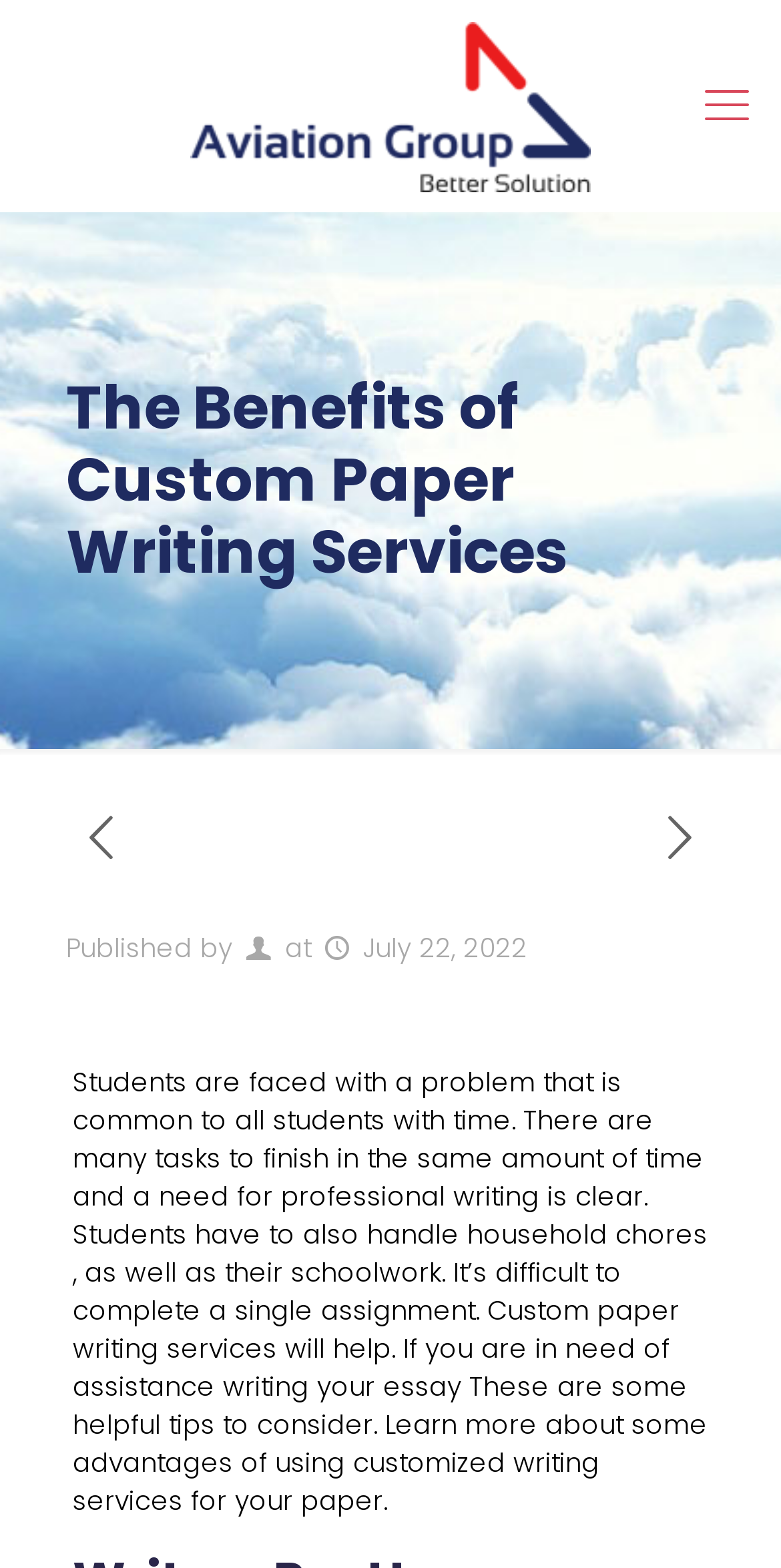What is the main purpose of custom paper writing services?
Please answer the question with as much detail and depth as you can.

The webpage explains that students are faced with a common problem of having many tasks to finish in a limited amount of time, and custom paper writing services can assist them in completing their assignments, especially when they have to handle household chores and schoolwork simultaneously.